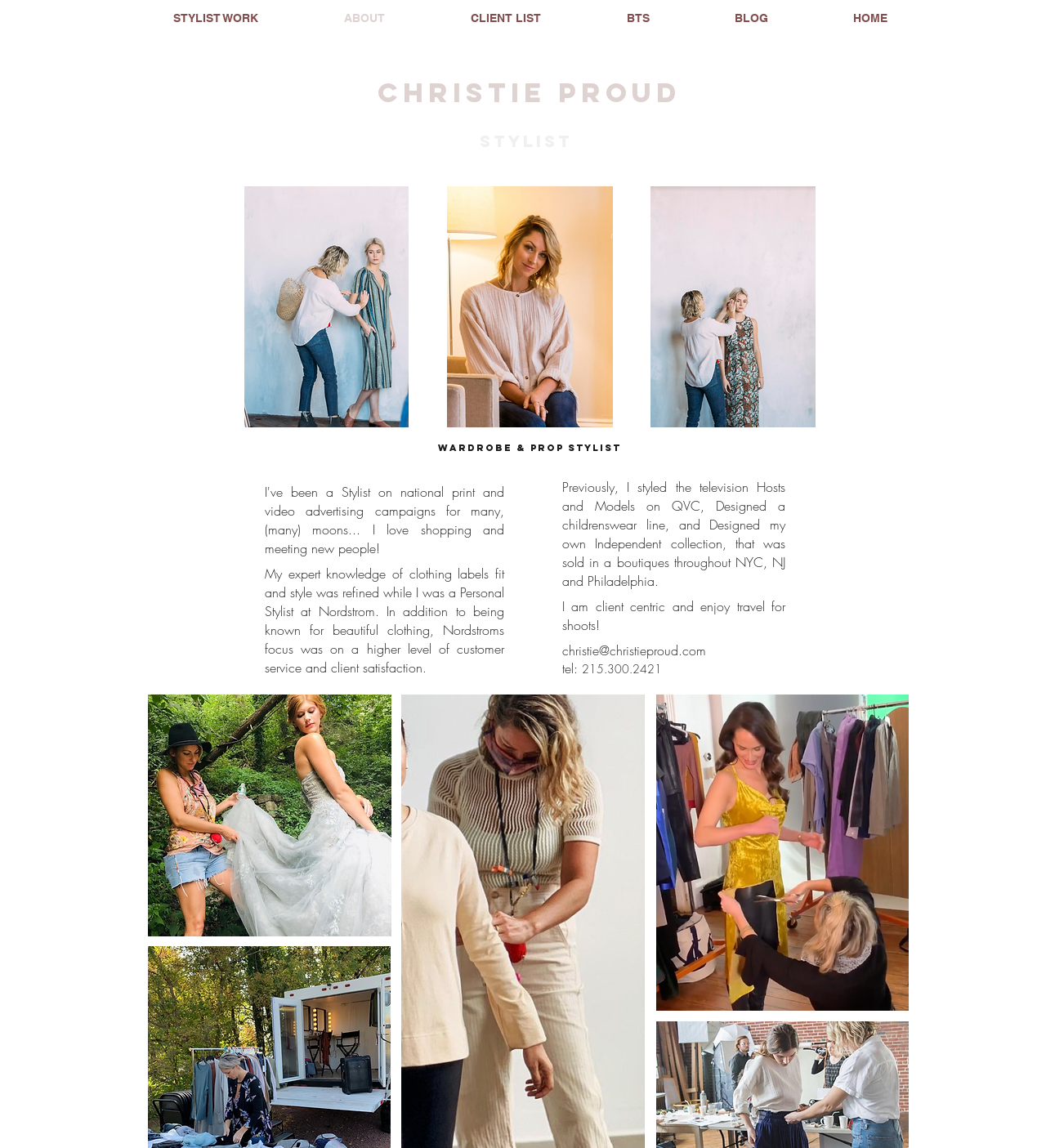Describe all the key features of the webpage in detail.

This webpage is about Christie Proud, a wardrobe and prop stylist. At the top, there is a navigation menu with links to different sections of the website, including "STYLIST WORK", "ABOUT", "CLIENT LIST", "BTS", "BLOG", and "HOME". Below the navigation menu, there is a heading that reads "Christie Proud" and another heading that reads "Stylist". 

On the left side of the page, there is a section that describes Christie's profession and experience. It starts with a heading "WARDROBE & PROP STYLIST" and then lists her experience in the fashion industry, including working on print and video advertising campaigns, being a personal stylist at Nordstrom, and designing her own clothing line. 

On the right side of the page, there is a section that showcases Christie's personality and interests. It mentions that she loves shopping and meeting new people, and that she is client-centric and enjoys traveling for shoots. Below this section, there is her contact information, including her email address and phone number.

There are two images on the page, one on the left side and one on the right side, which appear to be screenshots of Christie's work.